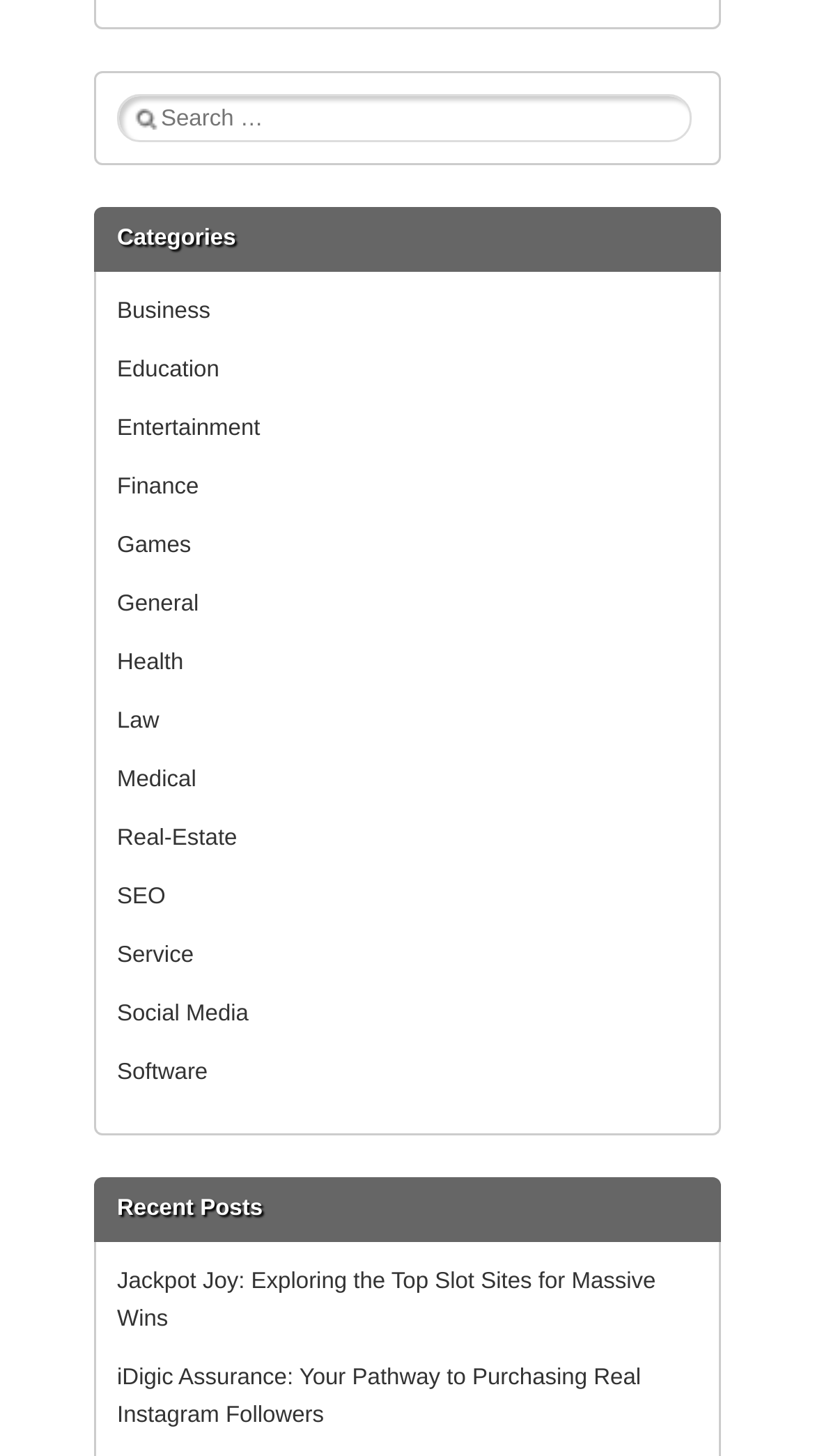Please determine the bounding box coordinates for the UI element described here. Use the format (top-left x, top-left y, bottom-right x, bottom-right y) with values bounded between 0 and 1: Social Media

[0.144, 0.688, 0.305, 0.706]